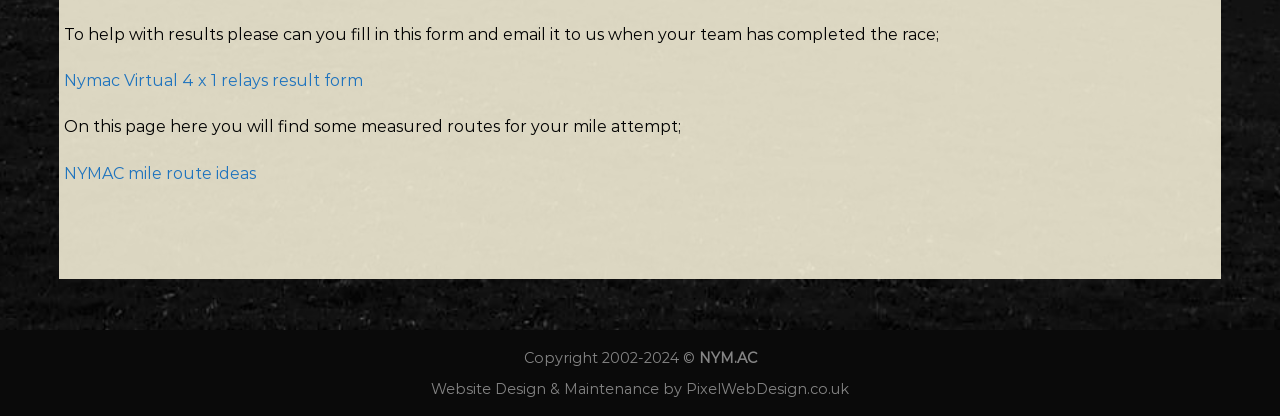Reply to the question with a brief word or phrase: What is the copyright year range?

2002-2024